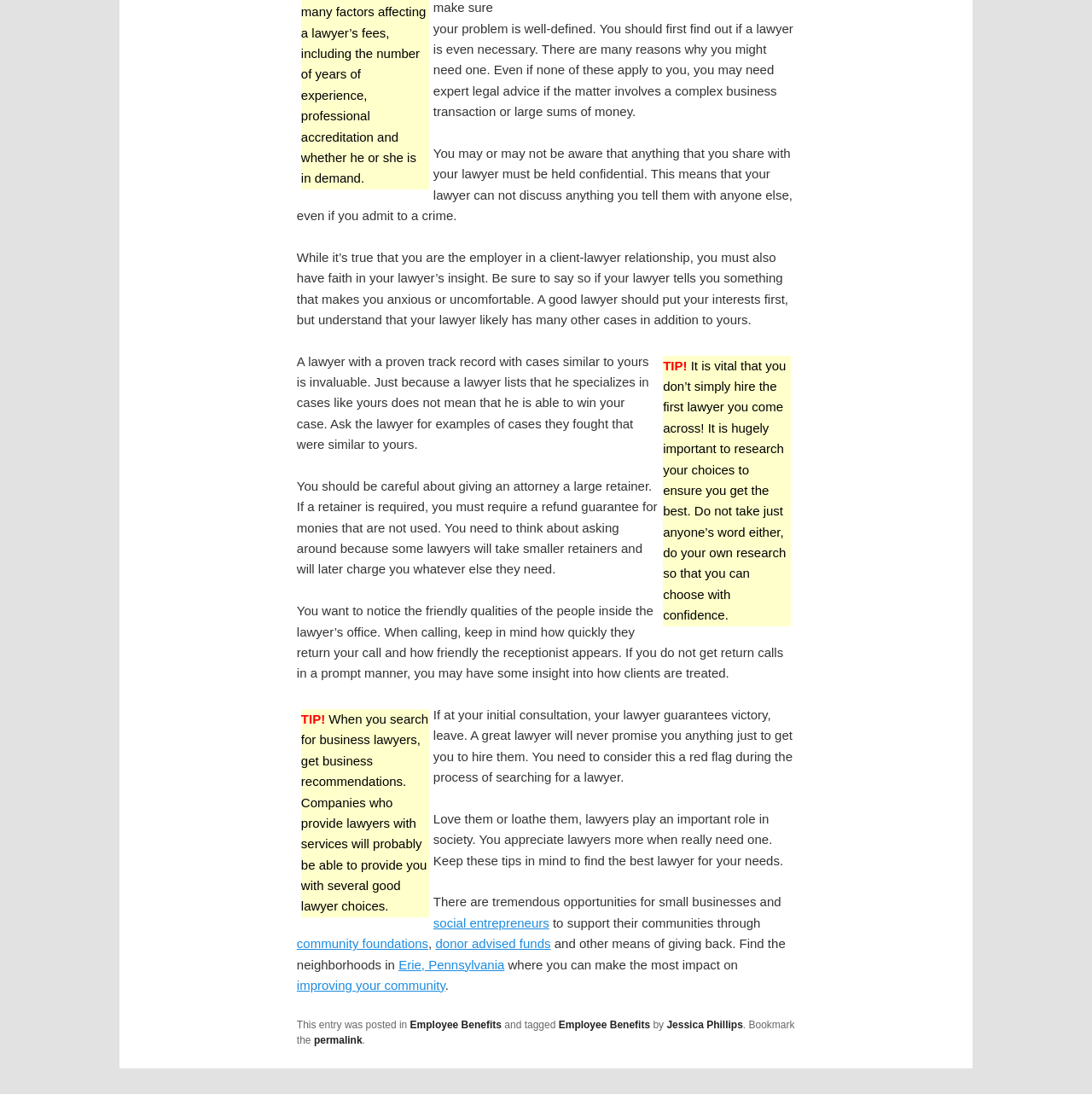Ascertain the bounding box coordinates for the UI element detailed here: "Employee Benefits". The coordinates should be provided as [left, top, right, bottom] with each value being a float between 0 and 1.

[0.375, 0.931, 0.459, 0.942]